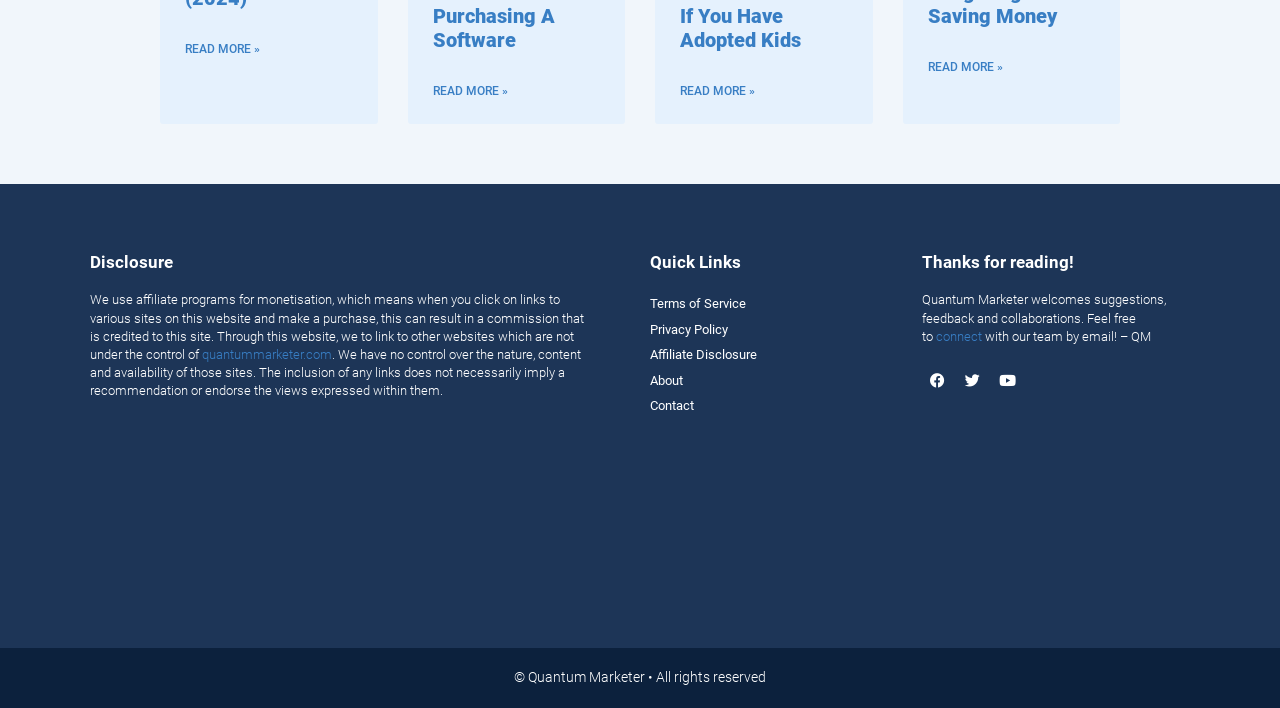Kindly provide the bounding box coordinates of the section you need to click on to fulfill the given instruction: "Check the website's Terms of Service".

[0.508, 0.412, 0.705, 0.448]